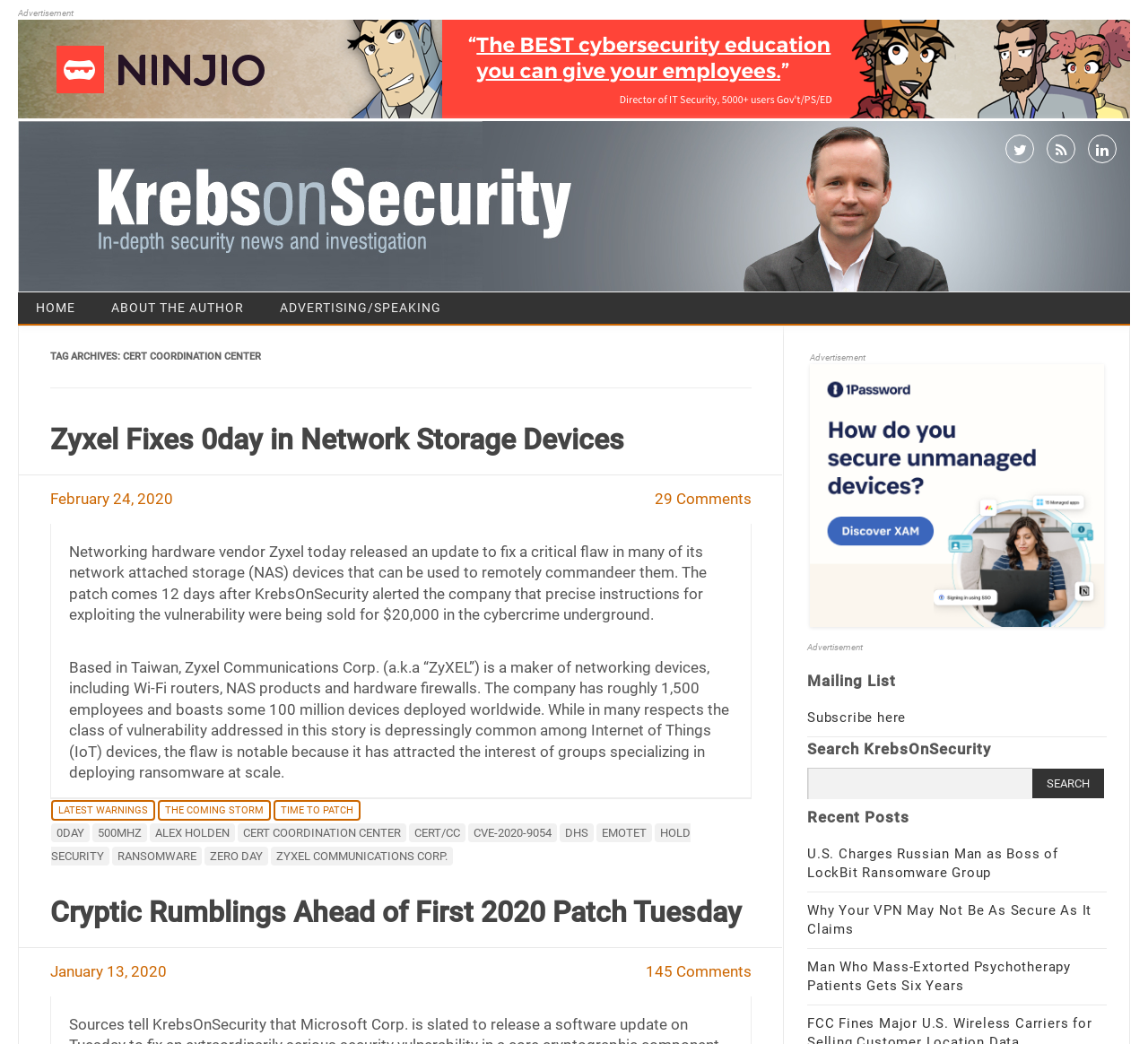Please locate the bounding box coordinates for the element that should be clicked to achieve the following instruction: "Subscribe to the mailing list". Ensure the coordinates are given as four float numbers between 0 and 1, i.e., [left, top, right, bottom].

[0.703, 0.679, 0.789, 0.695]